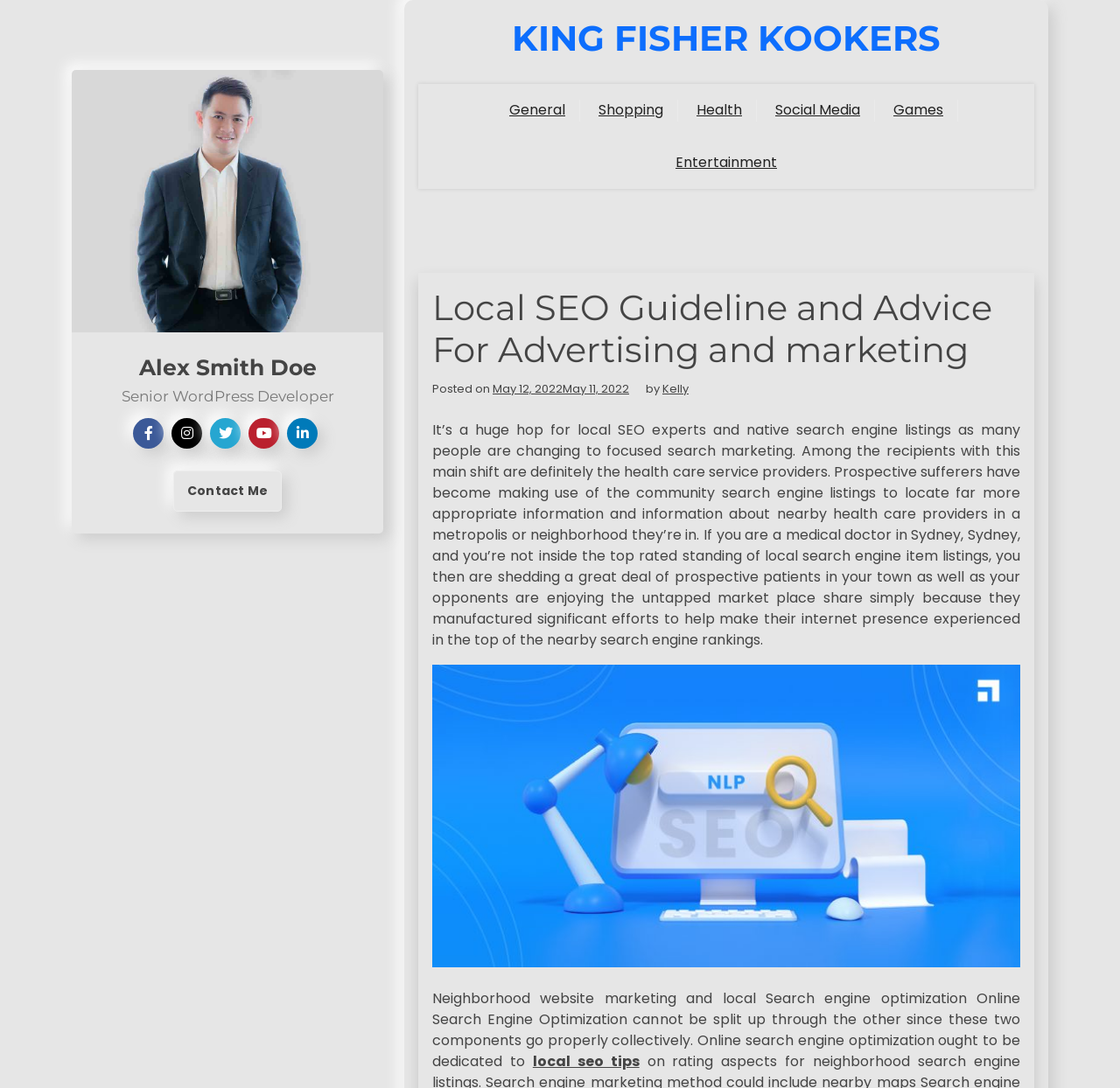Offer a thorough description of the webpage.

The webpage appears to be a blog post or article about local SEO guidelines and advice for advertising and marketing. At the top left corner, there is a profile image, accompanied by the author's name, "Alex Smith Doe", and their title, "Senior WordPress Developer". Below these elements, there are several social media links represented by icons.

On the top right side, there is a large heading that reads "KING FISHER KOOKERS", which is also a link. Below this heading, there are several links to different categories, including "General", "Shopping", "Health", "Social Media", "Games", and "Entertainment".

The main content of the webpage is a blog post titled "Local SEO Guideline and Advice For Advertising and marketing". The post is dated "May 12, 2022", and is written by "Kelly". The article discusses the importance of local SEO for healthcare service providers, as more people are using local search engines to find information about healthcare providers in their area. The post also mentions the importance of combining local website marketing and local SEO.

Throughout the article, there is an image related to SEO ecommerce services. At the bottom of the page, there is a link to "local seo tips". Overall, the webpage appears to be a informative article about local SEO and its applications in the healthcare industry.